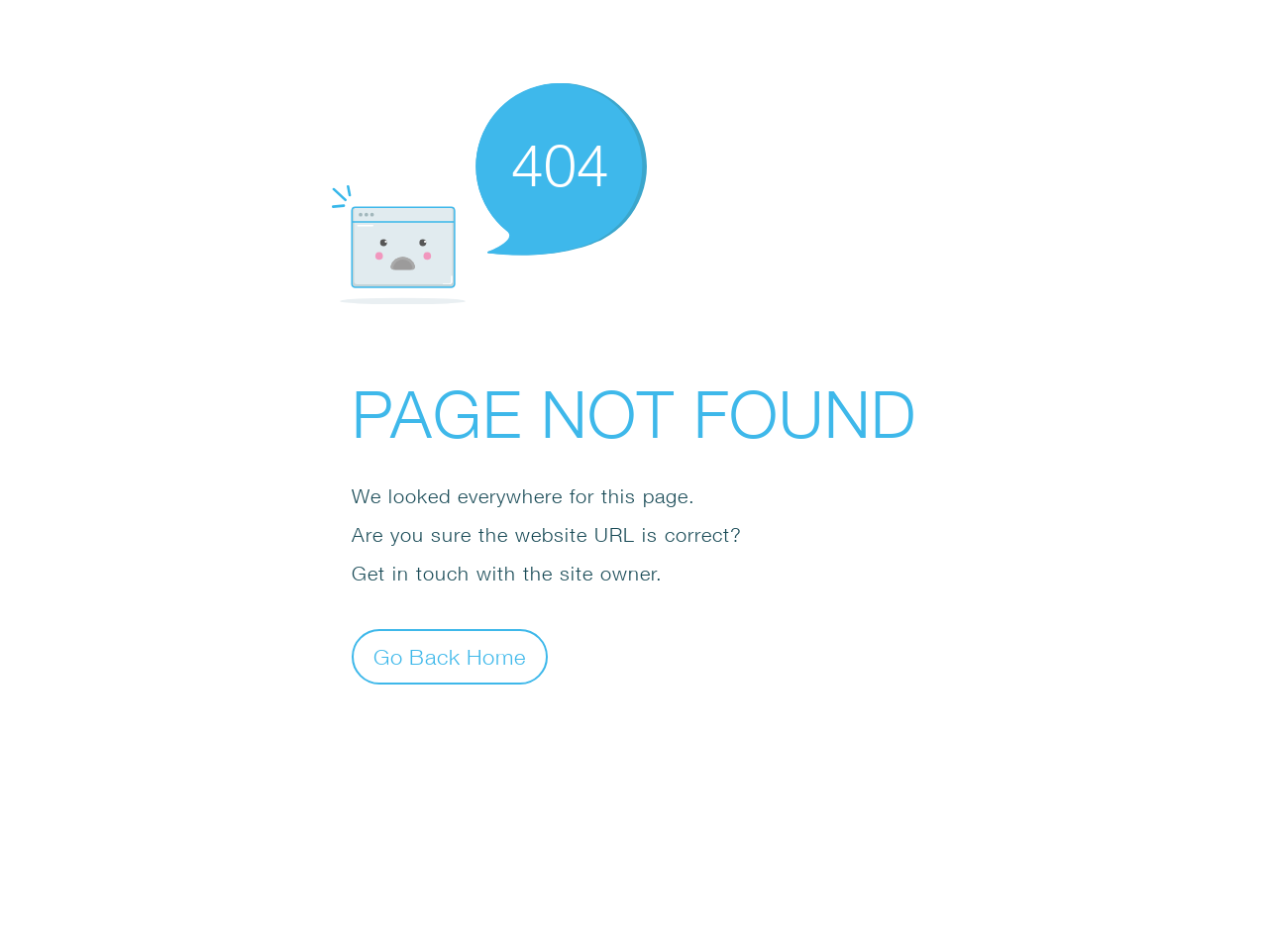Give a one-word or one-phrase response to the question:
What is the position of the error code?

Top center